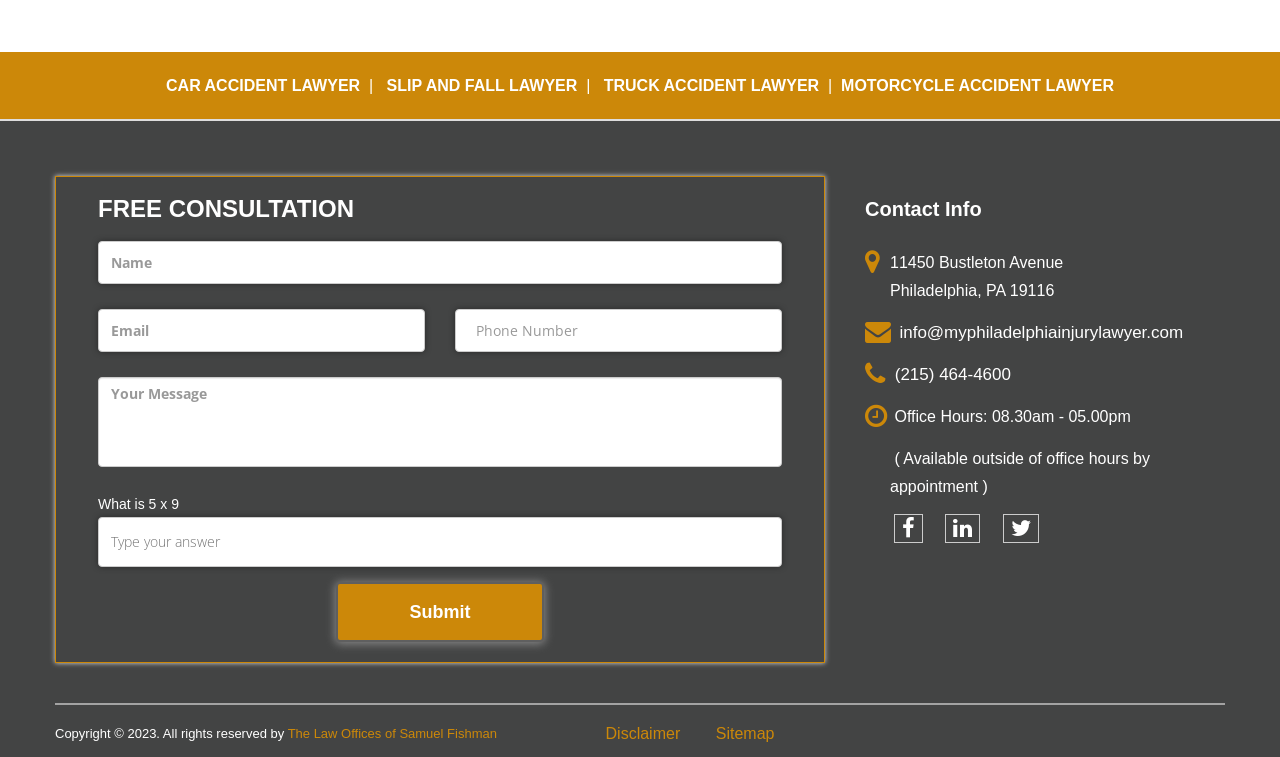What is the address of the law office?
Please give a detailed and elaborate answer to the question.

The address of the law office is mentioned in the 'Contact Info' section of the webpage, which is '11450 Bustleton Avenue, Philadelphia, PA 19116'.